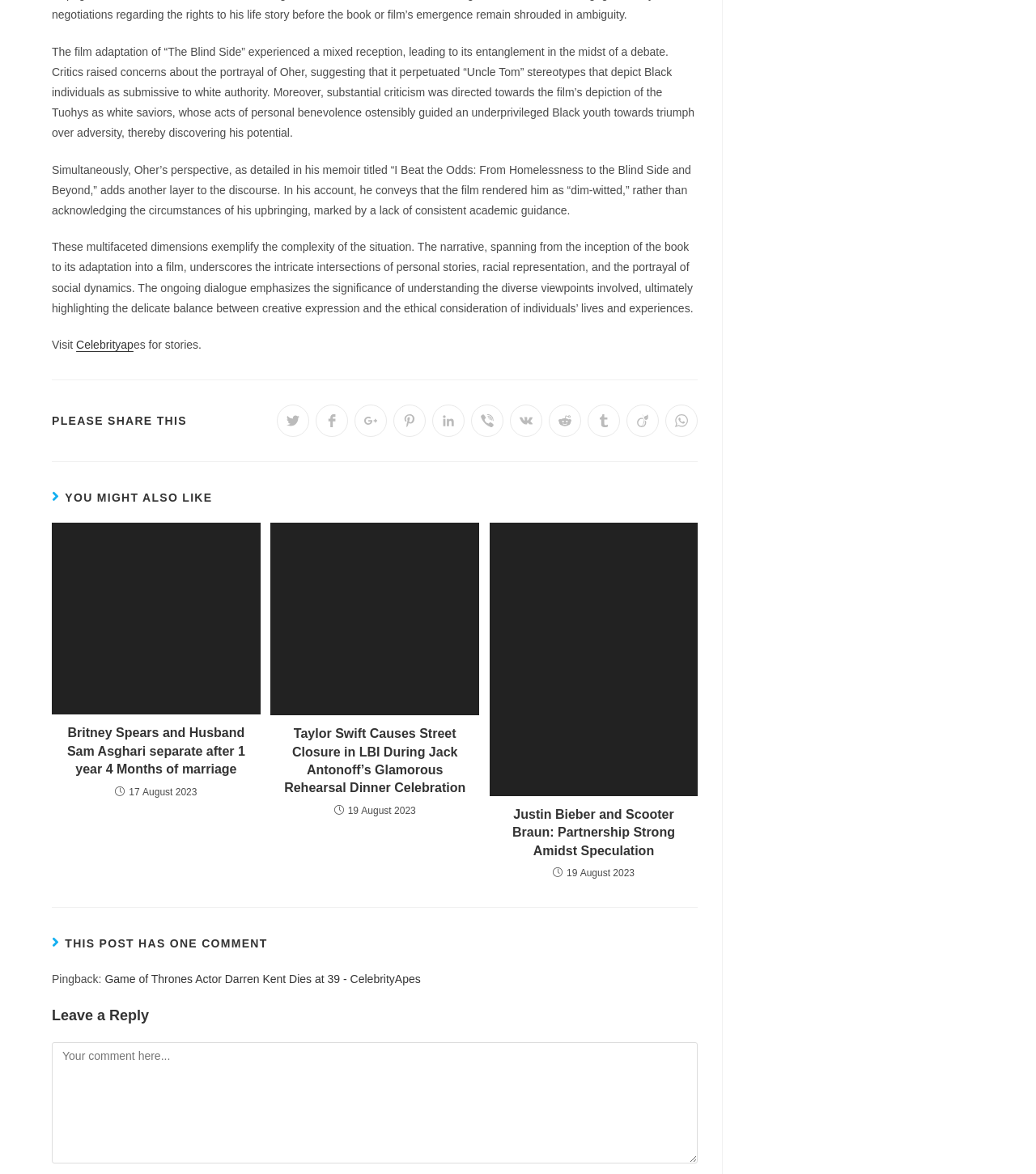Answer this question using a single word or a brief phrase:
What is the topic of the article?

The Blind Side